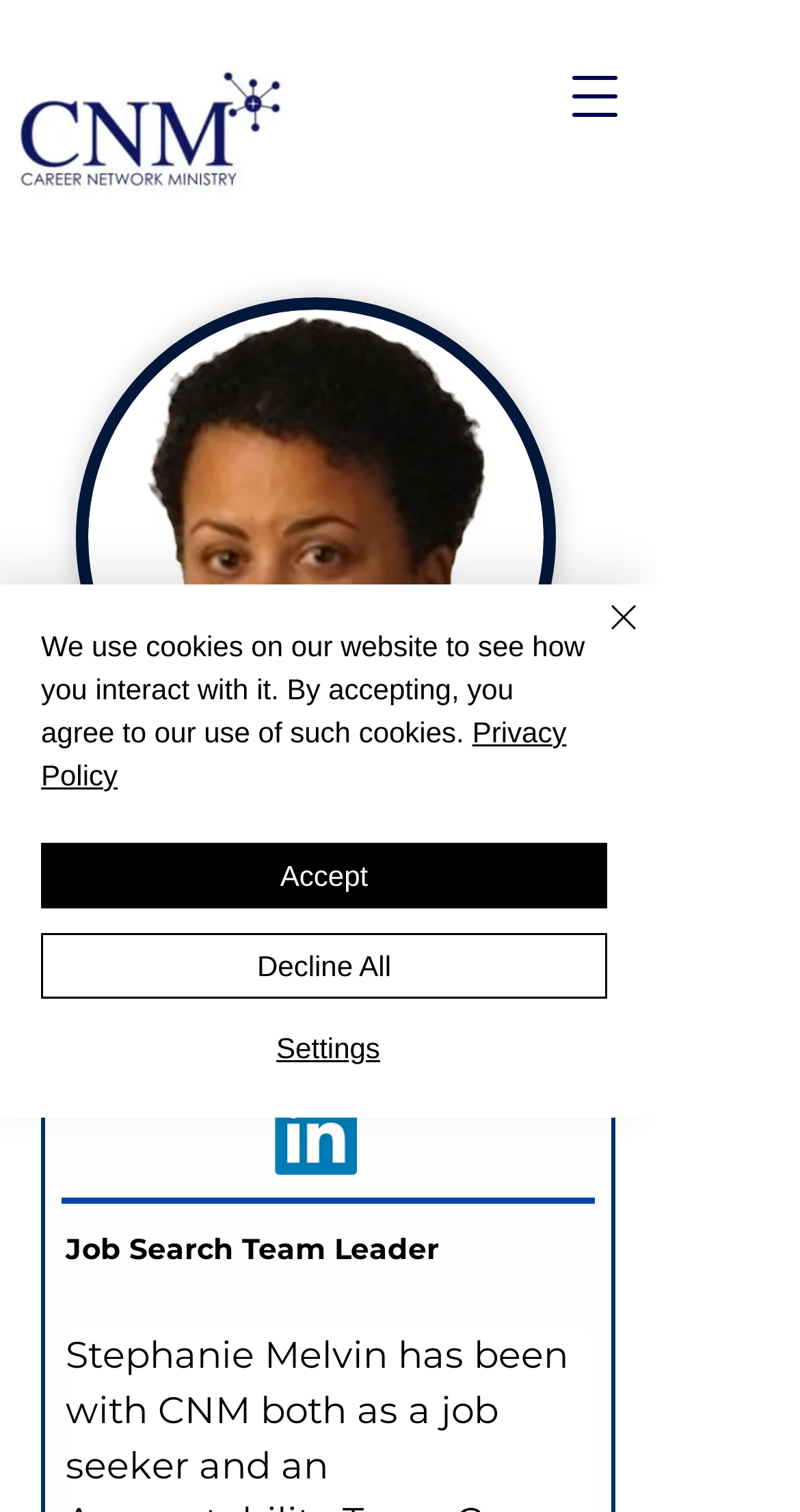Provide a short answer to the following question with just one word or phrase: What is the purpose of the button on the top right corner?

Open navigation menu